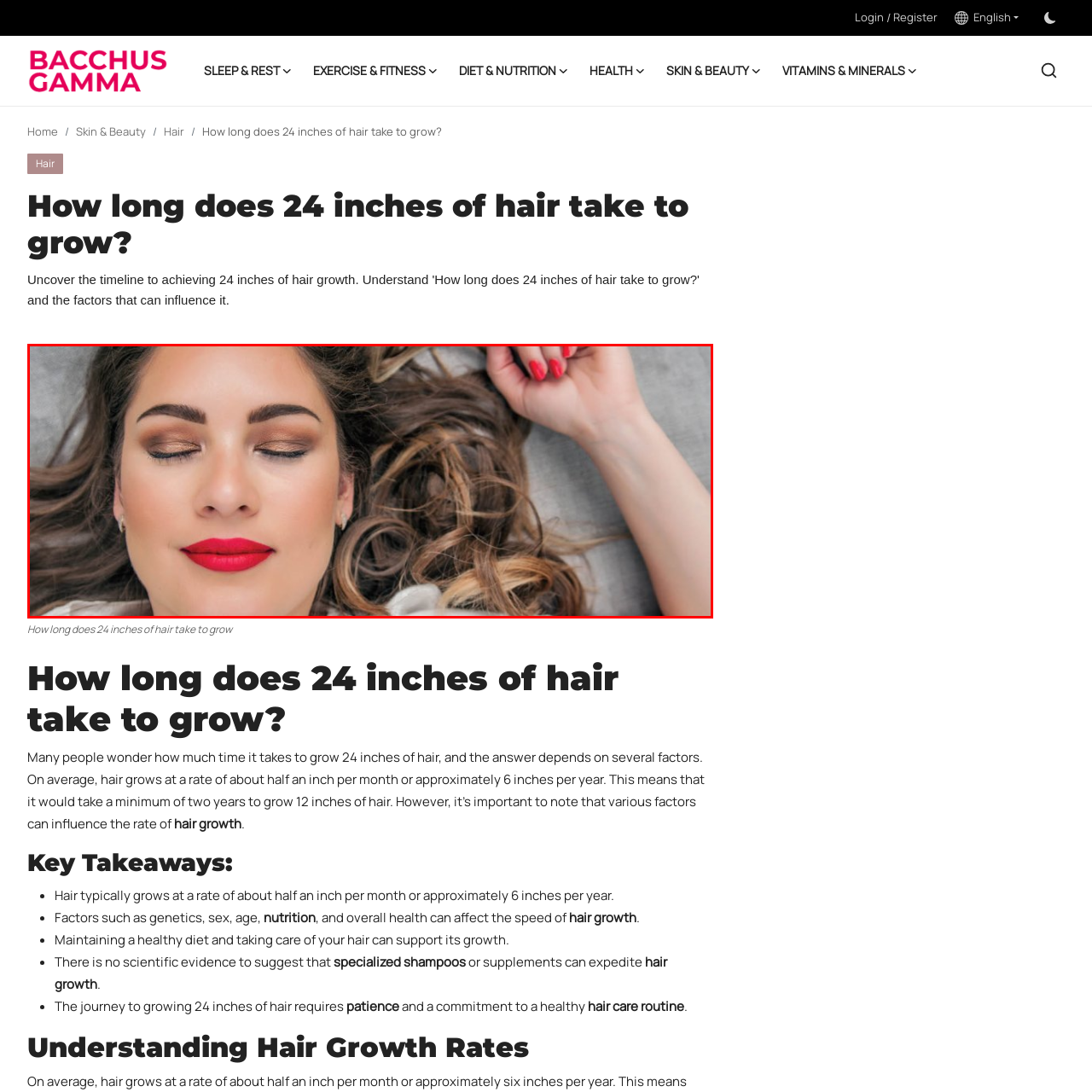What is the tone of the background in the image? Examine the image inside the red bounding box and answer concisely with one word or a short phrase.

Neutral